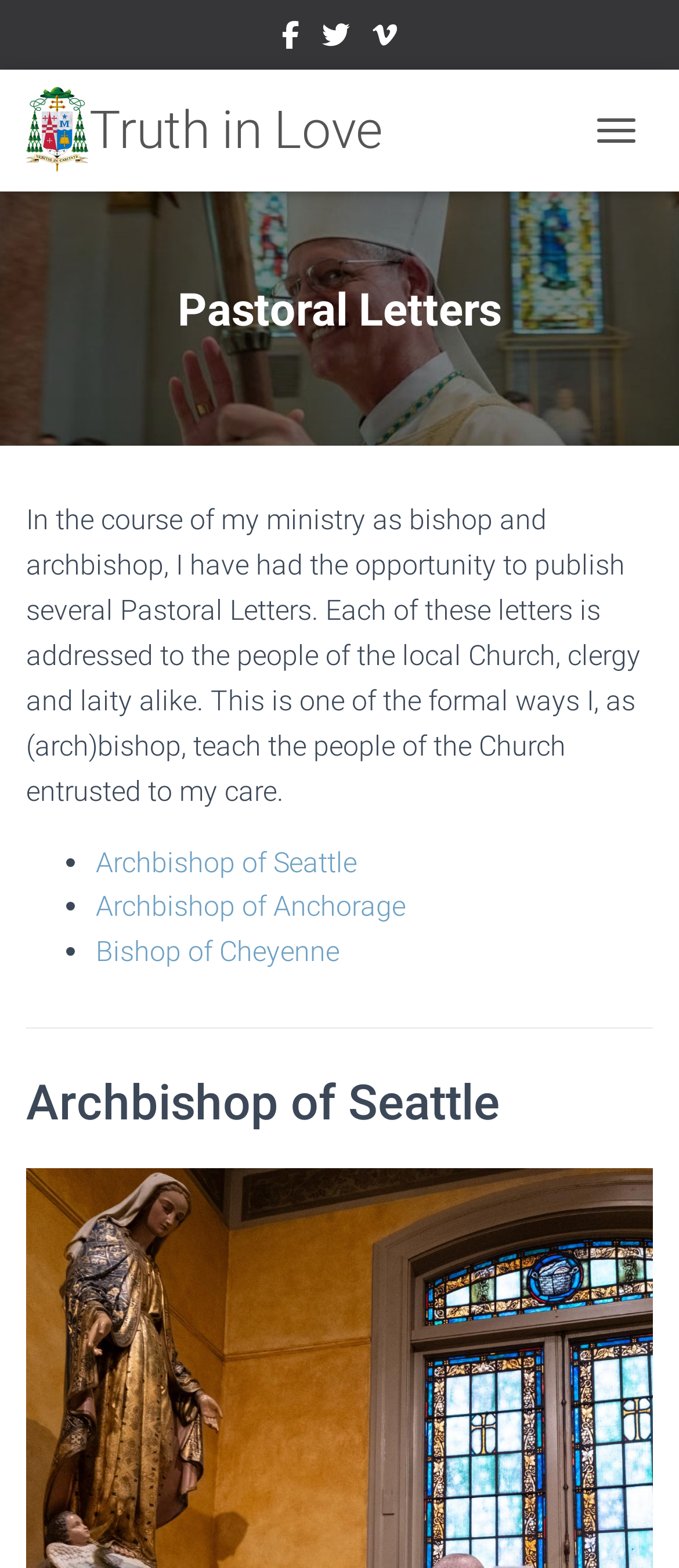Identify the bounding box coordinates for the element you need to click to achieve the following task: "login to WPC16 COM LOGIN". The coordinates must be four float values ranging from 0 to 1, formatted as [left, top, right, bottom].

None